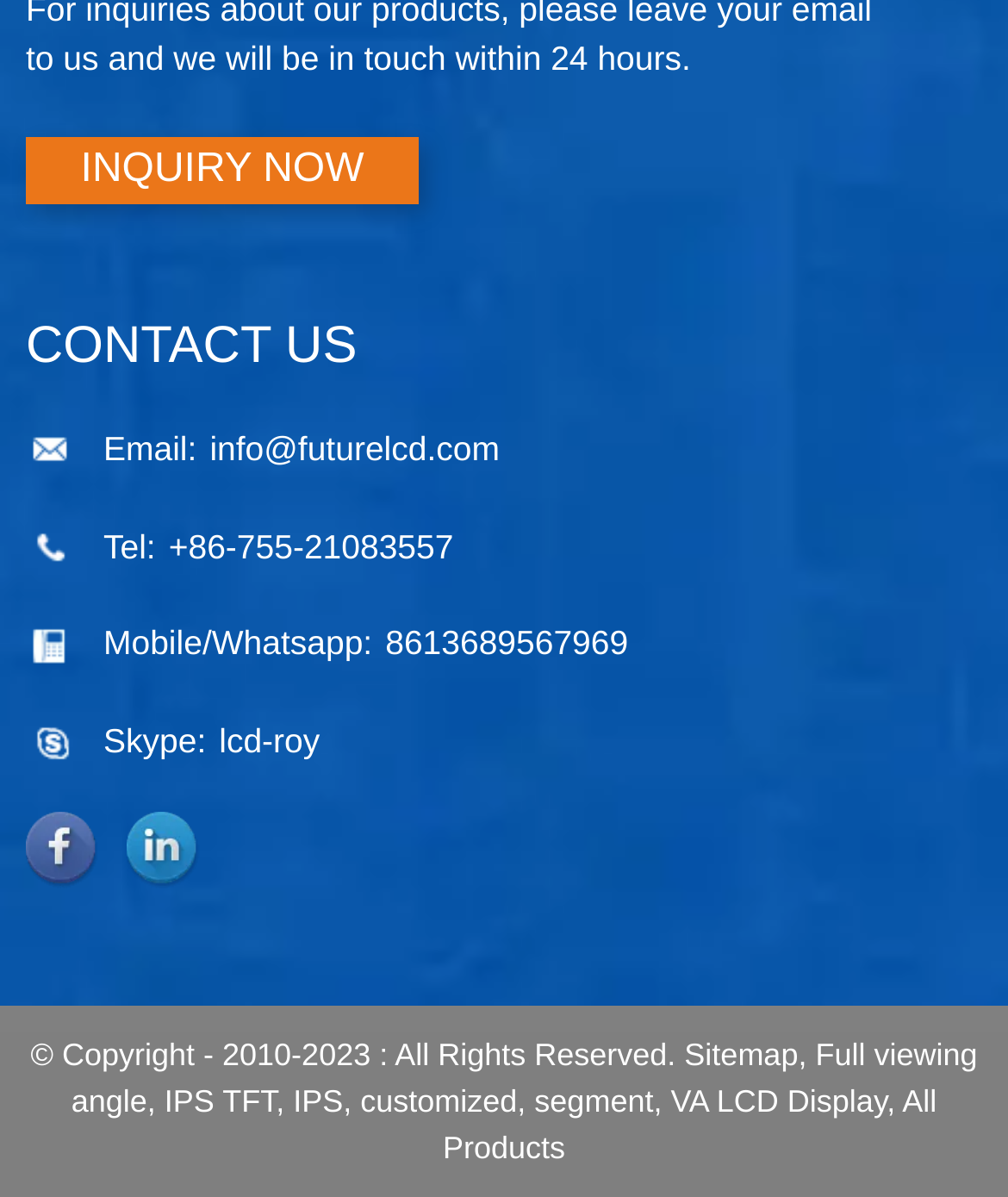Please locate the bounding box coordinates of the element's region that needs to be clicked to follow the instruction: "Contact us through email". The bounding box coordinates should be provided as four float numbers between 0 and 1, i.e., [left, top, right, bottom].

[0.103, 0.359, 0.496, 0.391]